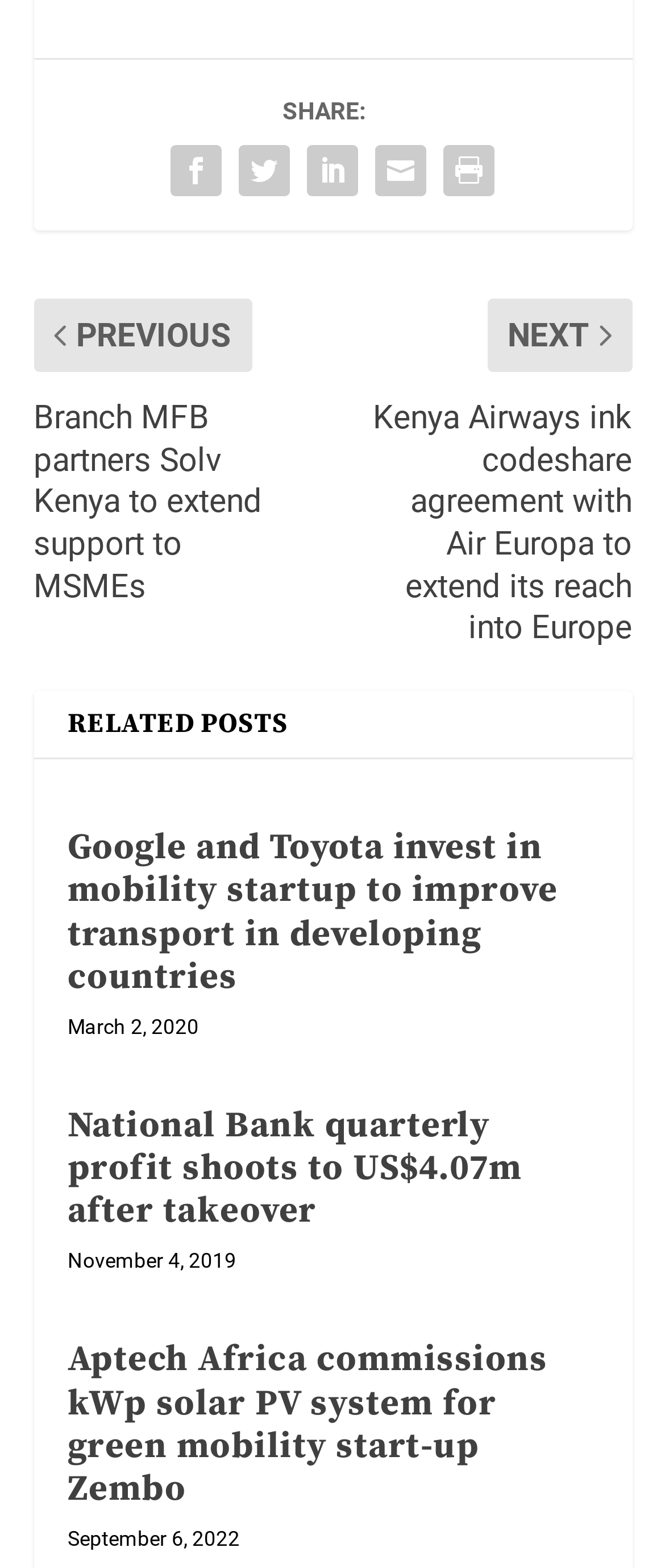What is the position of the 'SHARE:' text?
Could you give a comprehensive explanation in response to this question?

The 'SHARE:' text is positioned at the top of the webpage, which can be determined by its bounding box coordinates [0.424, 0.062, 0.55, 0.079] that indicate its vertical position.